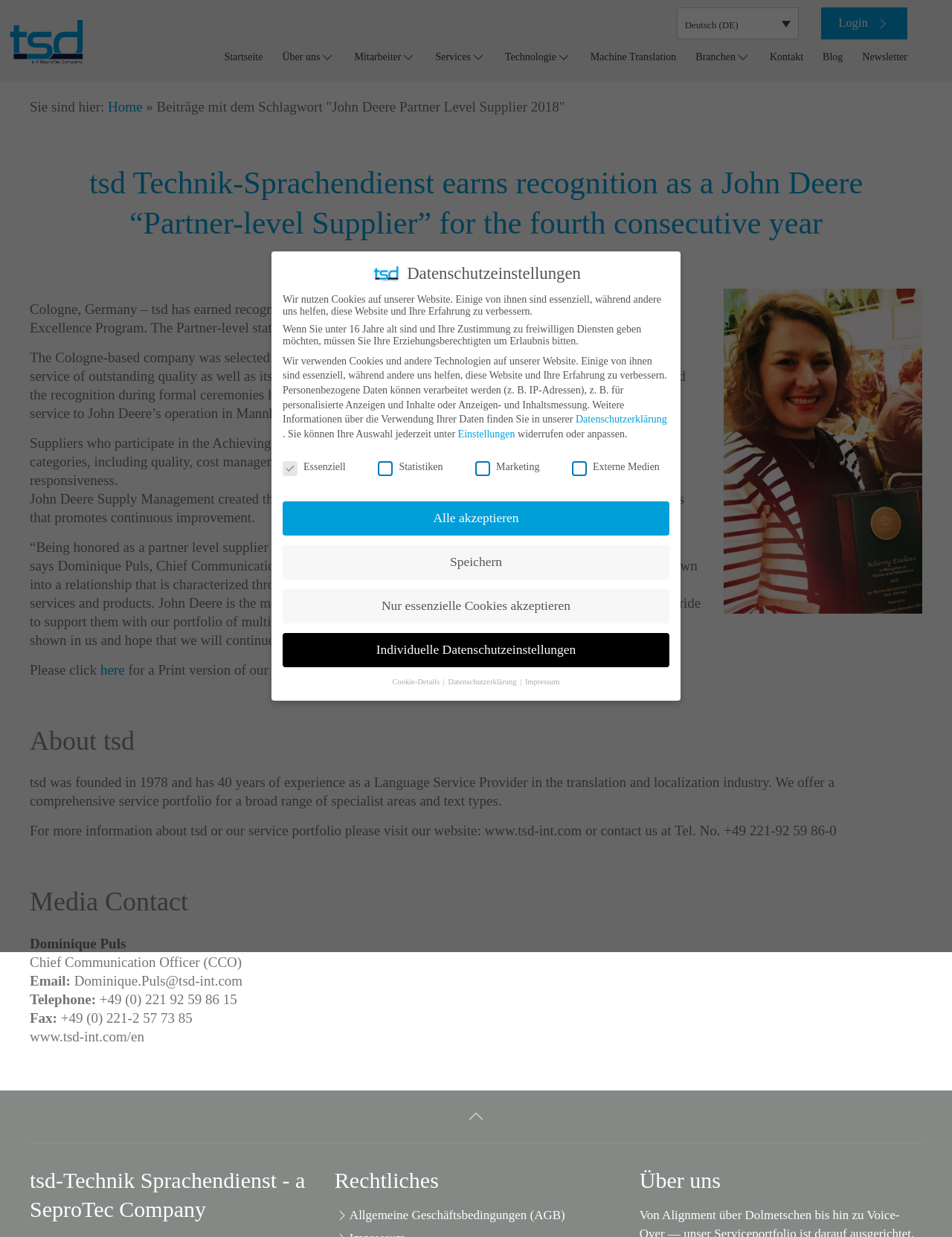What is the company's name?
Using the details shown in the screenshot, provide a comprehensive answer to the question.

I found the company's name by looking at the top of the webpage, where it says 'John Deere Partner Level Supplier 2018 – tsd-Technik Sprachendienst – a SeproTec Company'. The company's name is 'tsd-Technik Sprachendienst'.